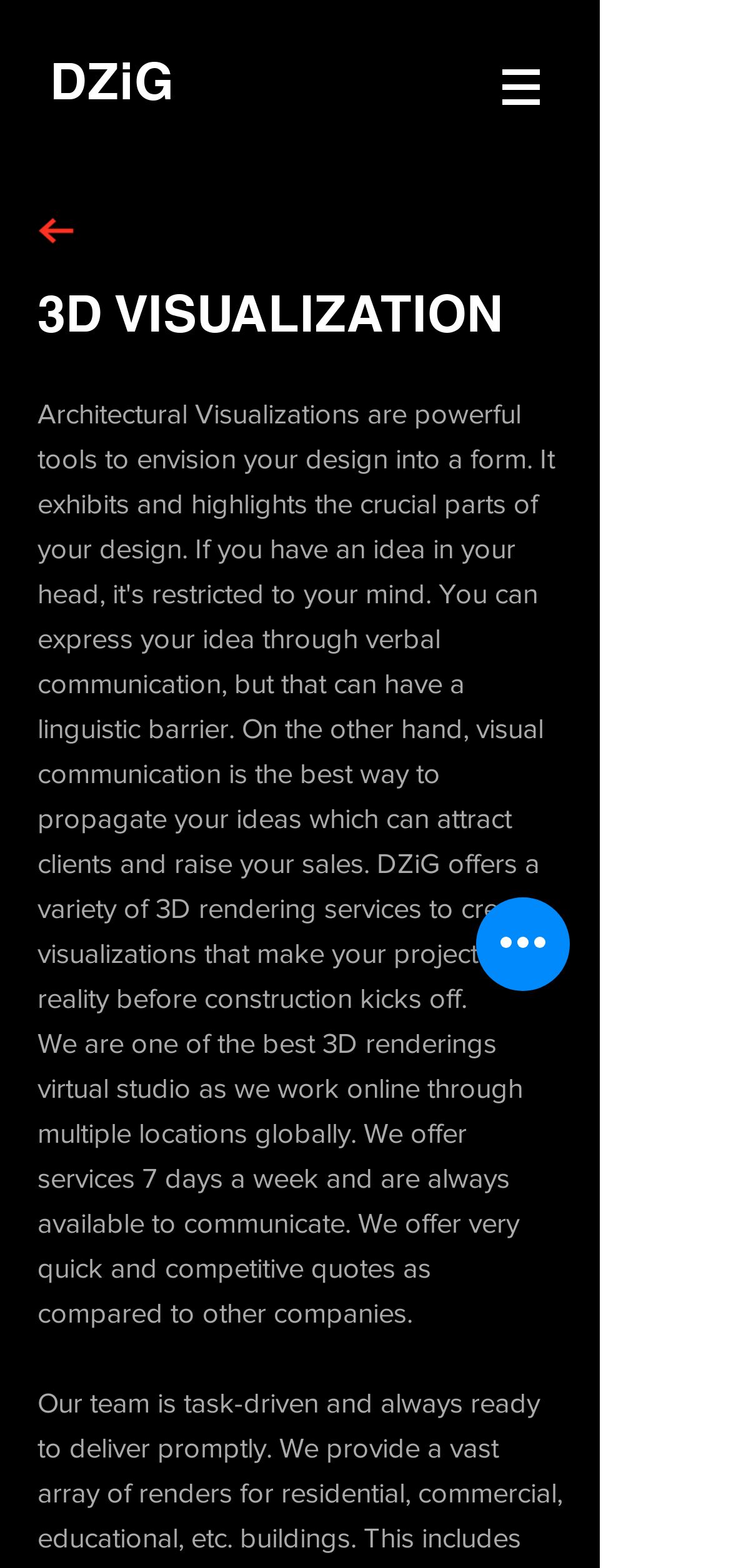What is the purpose of the 'Quick actions' button?
Craft a detailed and extensive response to the question.

The purpose of the 'Quick actions' button is not explicitly stated on the webpage, but it is likely to provide quick access to some common actions or features offered by the company.